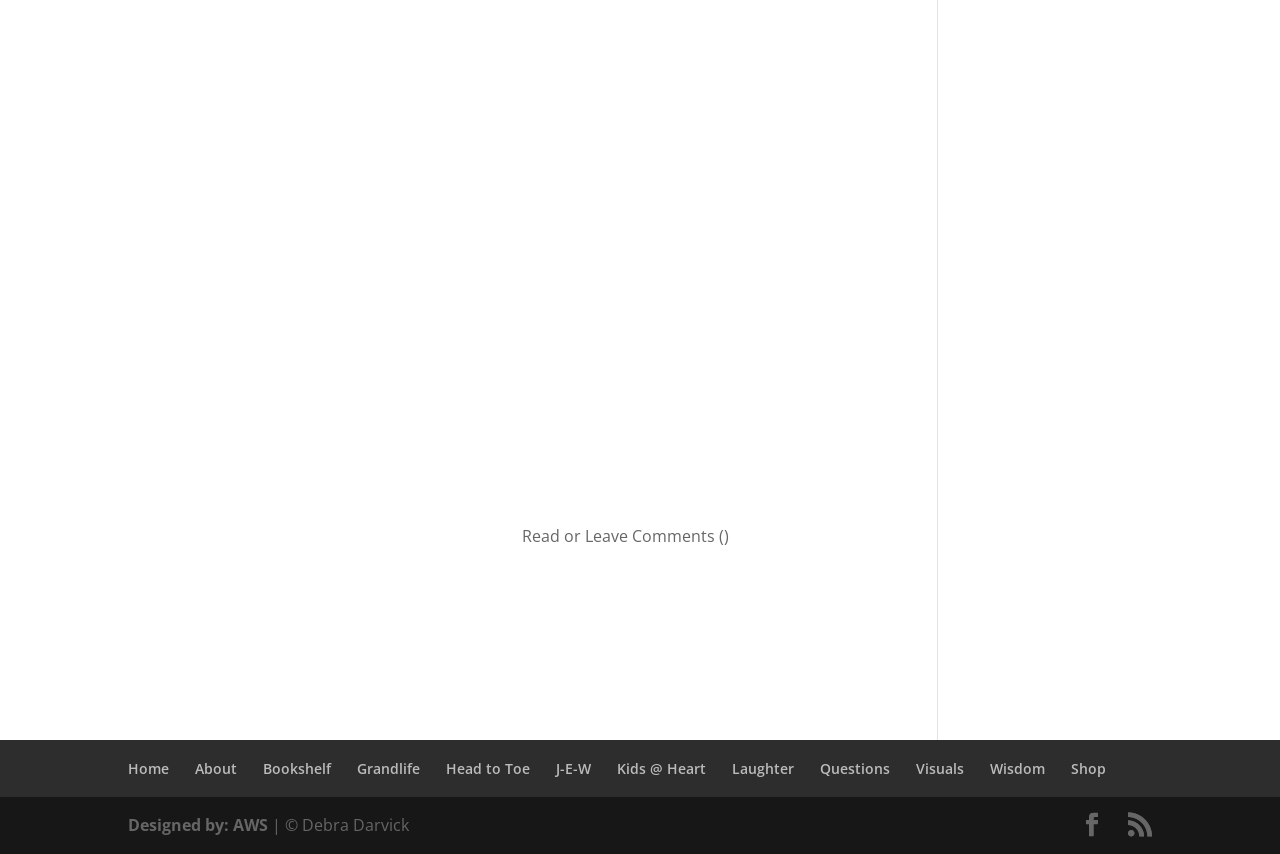Please find the bounding box coordinates of the element's region to be clicked to carry out this instruction: "view designed by aws".

[0.1, 0.953, 0.209, 0.979]